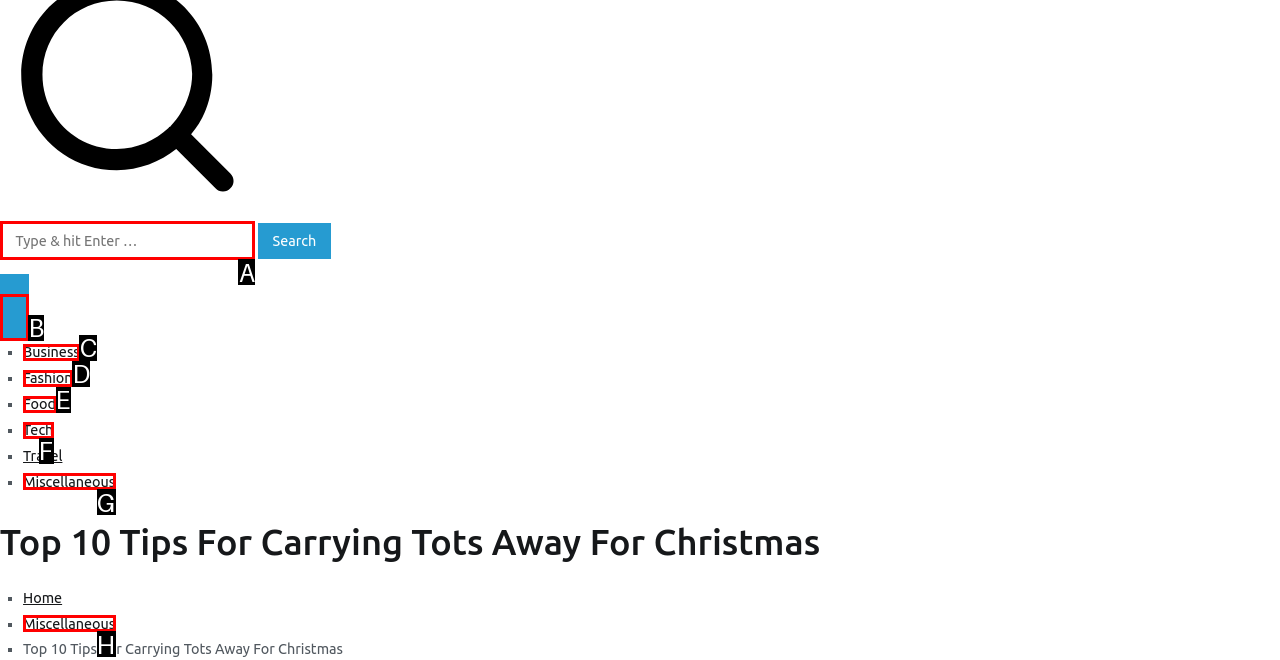From the given options, choose the HTML element that aligns with the description: parent_node: Search for: aria-label="Close Button". Respond with the letter of the selected element.

B